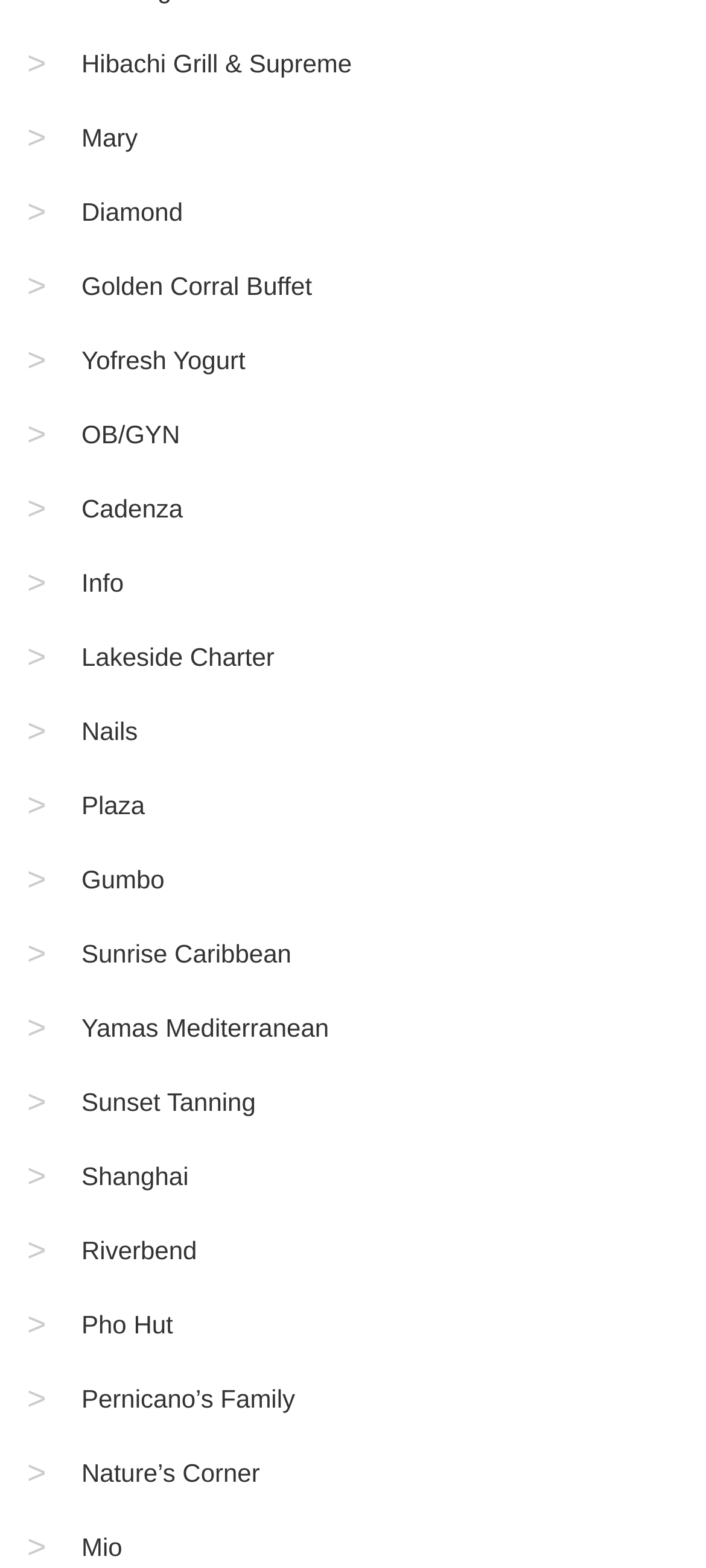Find the bounding box coordinates of the clickable element required to execute the following instruction: "Get information about Lakeside Charter". Provide the coordinates as four float numbers between 0 and 1, i.e., [left, top, right, bottom].

[0.115, 0.41, 0.389, 0.428]